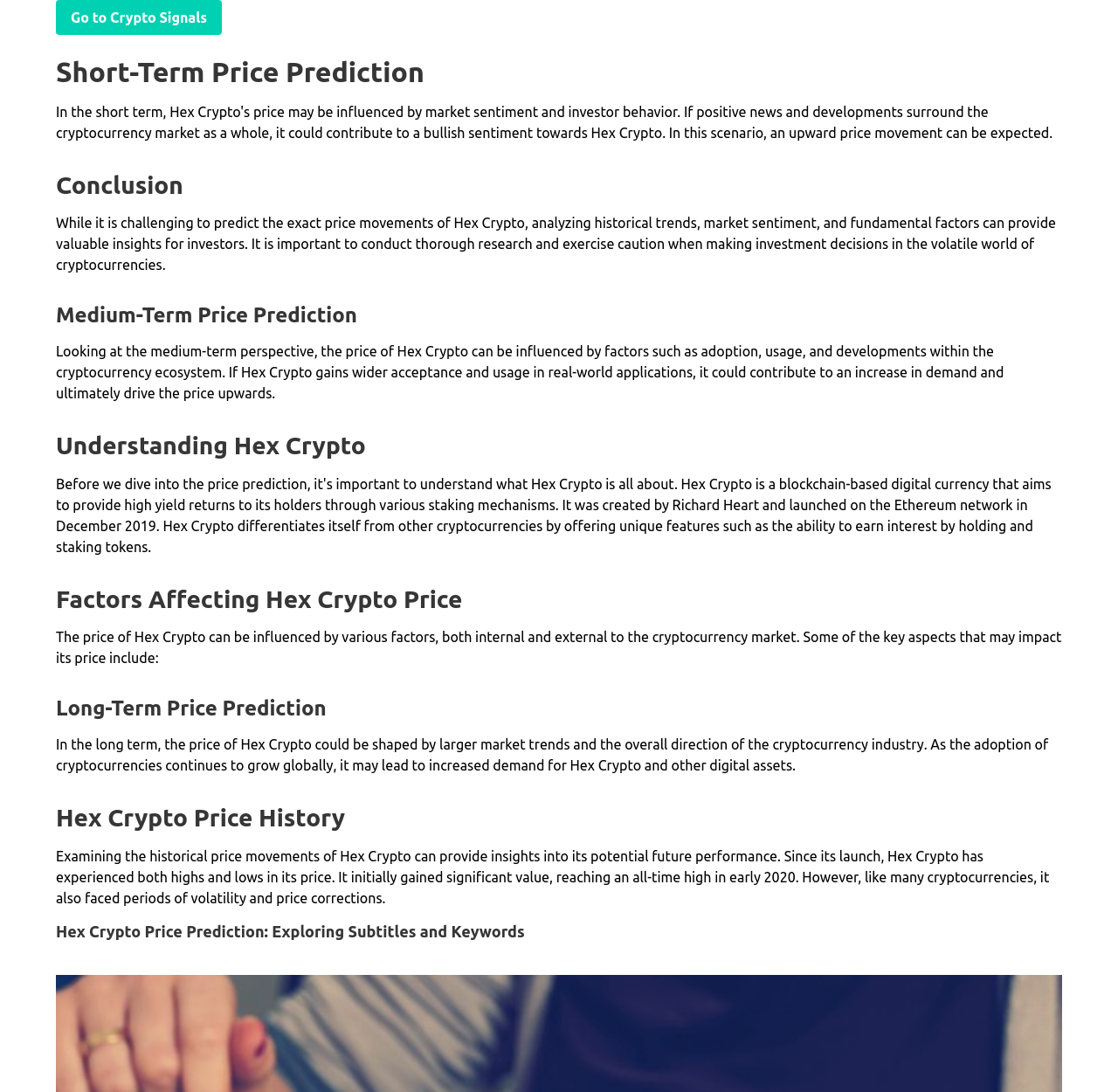Examine the screenshot and answer the question in as much detail as possible: What is the tone of the webpage?

The tone of the webpage appears to be informative, as it provides detailed information and analysis about Hex Crypto's price prediction, historical price movements, and factors affecting its price. The language used is neutral and objective, suggesting that the purpose of the webpage is to educate readers rather than persuade them to take a particular action.